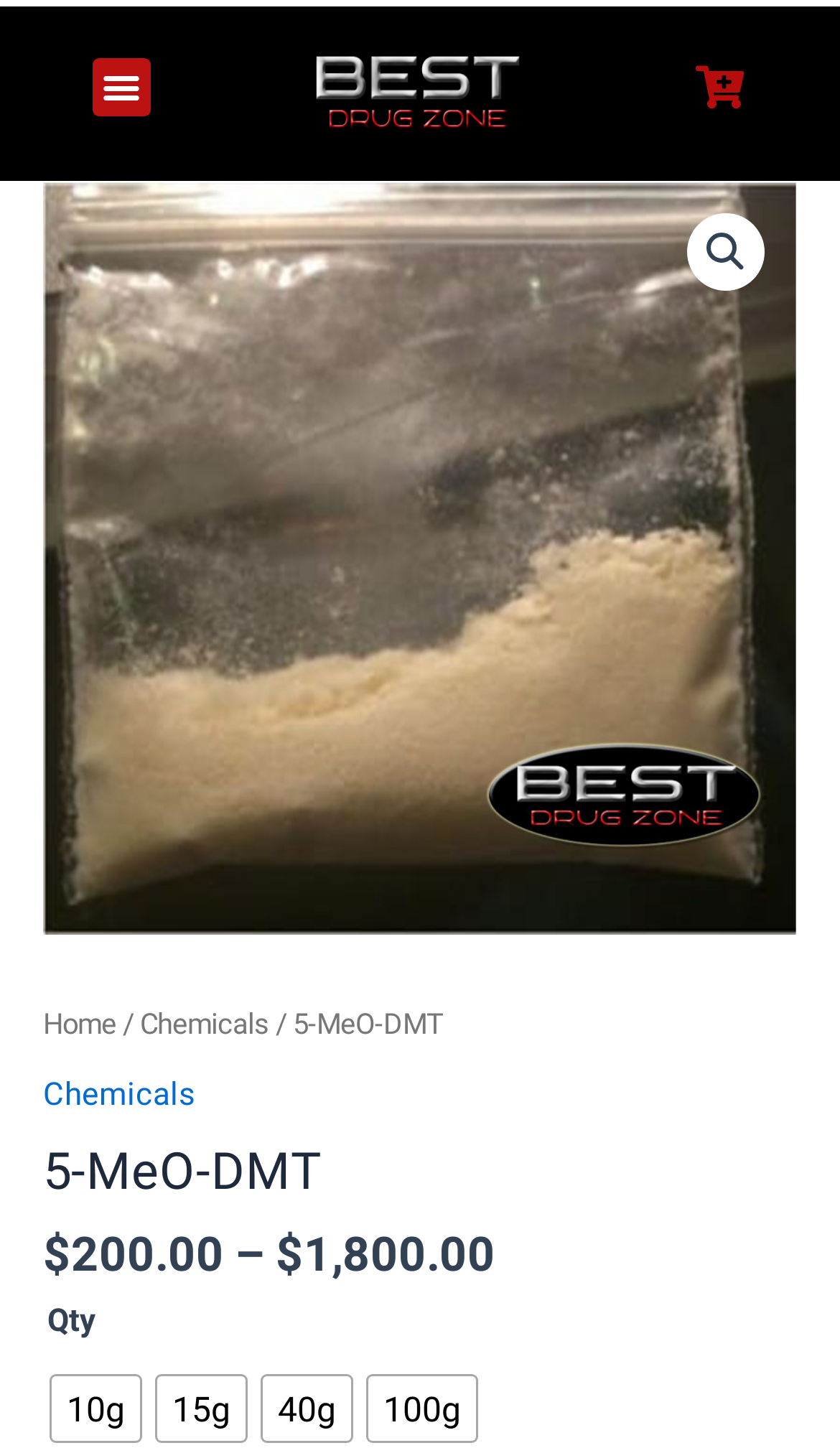Give a concise answer using one word or a phrase to the following question:
What is the price range of the product?

$200.00 - $1,800.00